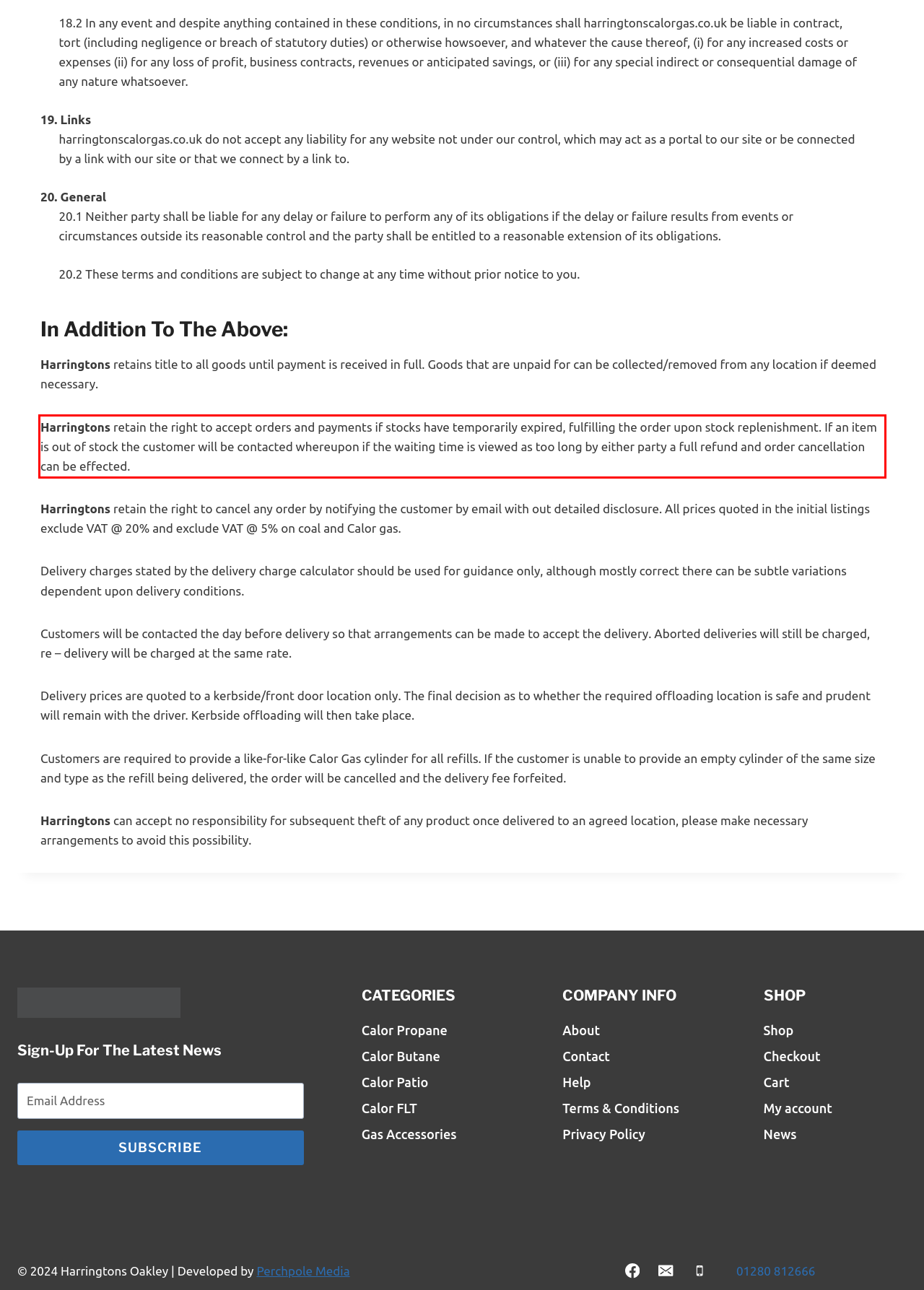Review the screenshot of the webpage and recognize the text inside the red rectangle bounding box. Provide the extracted text content.

Harringtons retain the right to accept orders and payments if stocks have temporarily expired, fulfilling the order upon stock replenishment. If an item is out of stock the customer will be contacted whereupon if the waiting time is viewed as too long by either party a full refund and order cancellation can be effected.